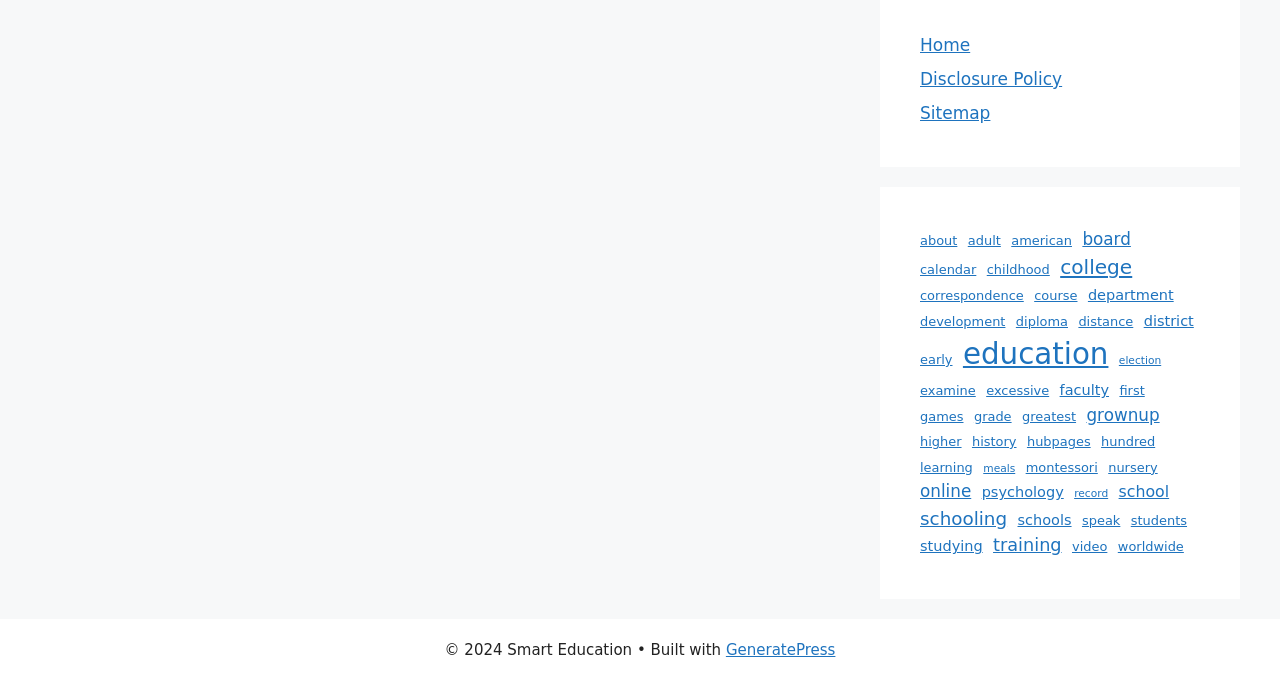How many items are listed under 'education'?
Look at the image and provide a detailed response to the question.

By examining the link 'education (57 items)' on the webpage, we can determine that there are 57 items listed under the category of education.